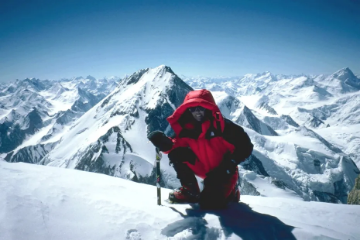Generate an in-depth description of the image.

The image captures a climber, clad in a striking red outfit, crouching on a snow-covered summit, surrounded by a breathtaking panorama of towering, snow-laden peaks under a clear blue sky. The climber appears confident and accomplished, holding an ice axe, which is a vital tool for safety and support in such challenging environments. The backdrop features the majestic mountains, emphasizing the vastness and beauty of high-altitude landscapes. This scene reflects not only the physical achievement of reaching a summit but also the profound tranquility and awe inspired by nature's grandeur. The image is a striking representation of mountaineering and the spirit of adventure that drives climbers to conquer the world's highest points.